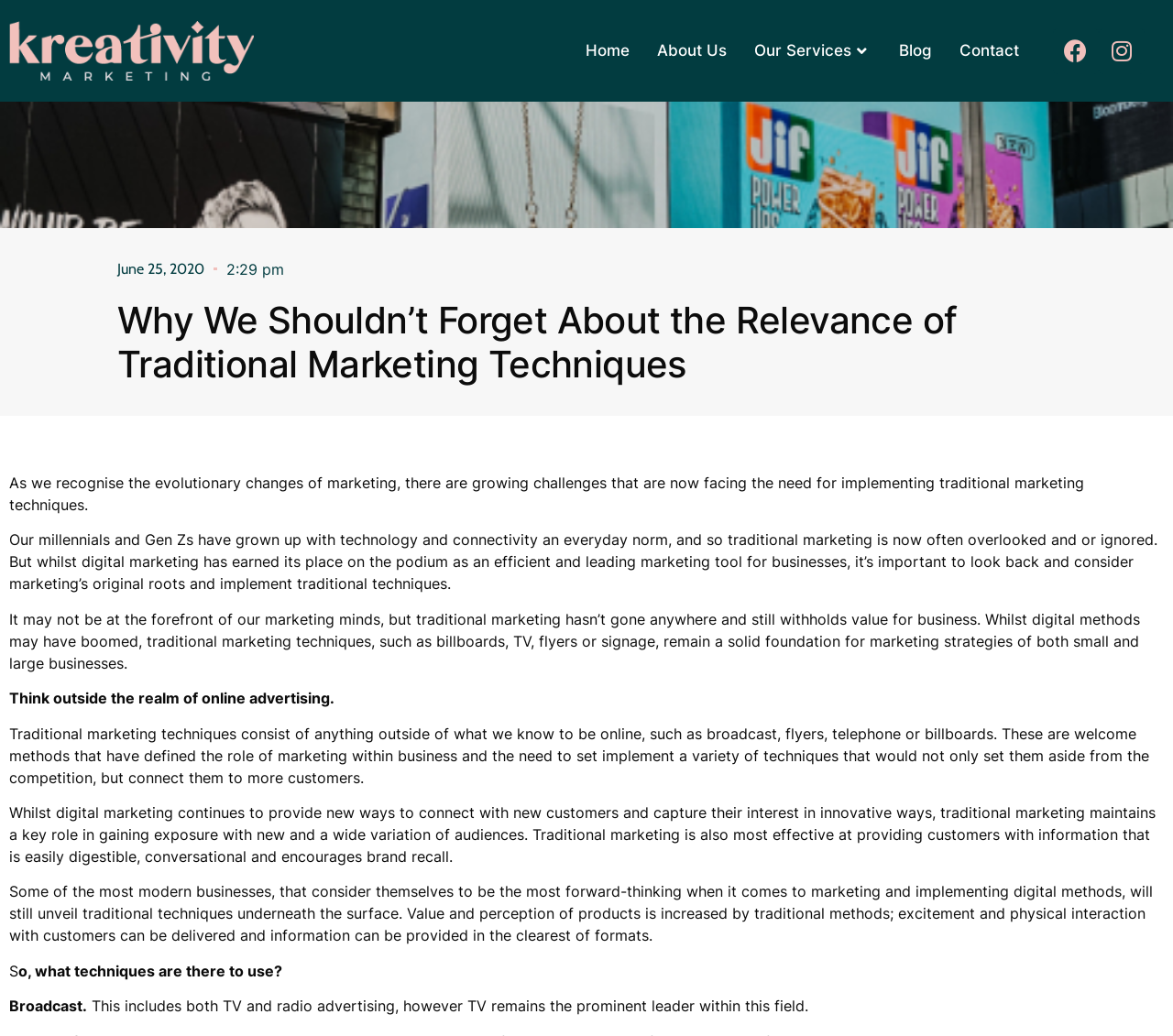Find the UI element described as: "Contact" and predict its bounding box coordinates. Ensure the coordinates are four float numbers between 0 and 1, [left, top, right, bottom].

[0.806, 0.029, 0.869, 0.069]